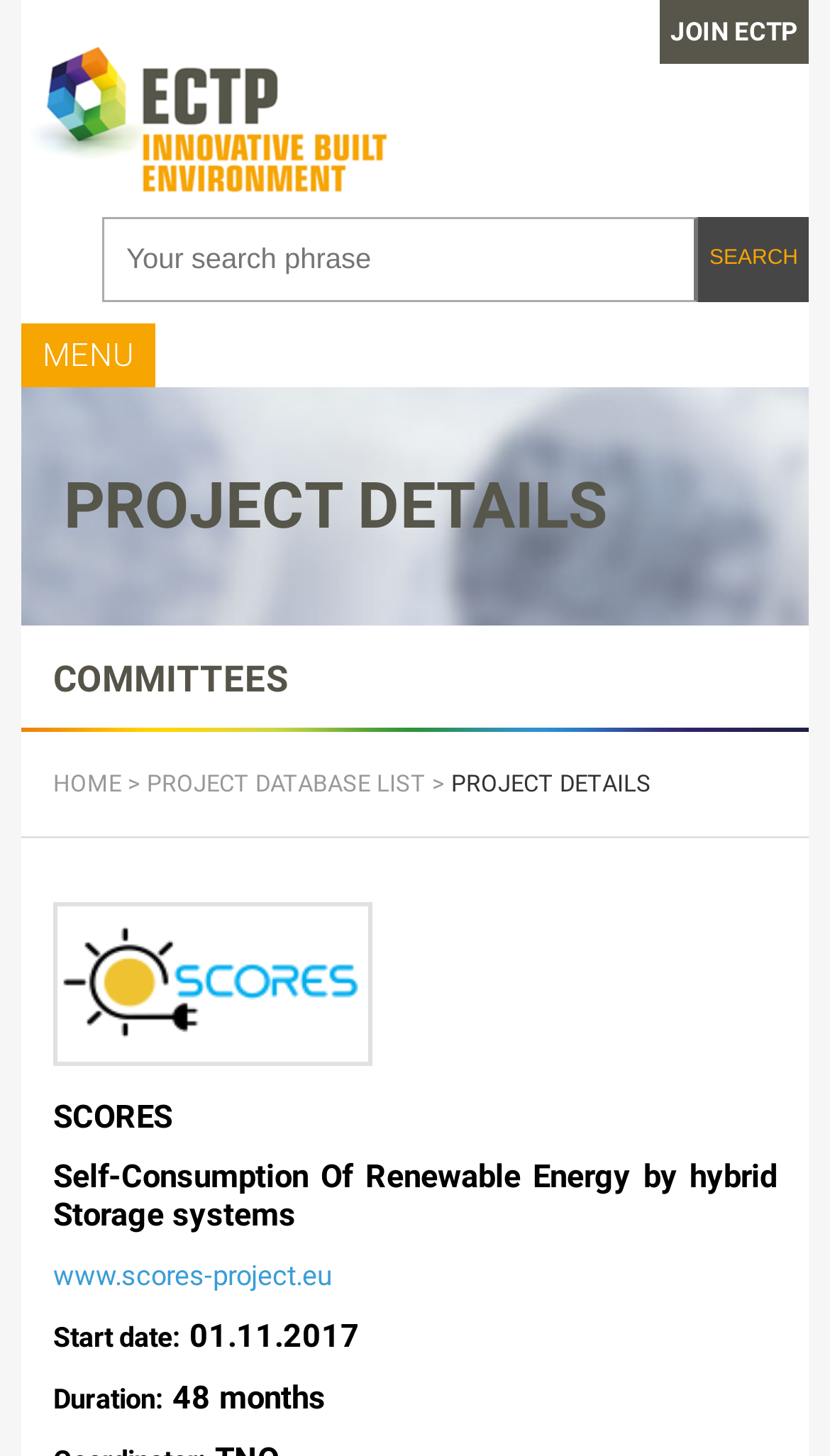Find the bounding box coordinates for the area that must be clicked to perform this action: "Find a project".

[0.329, 0.221, 0.762, 0.28]